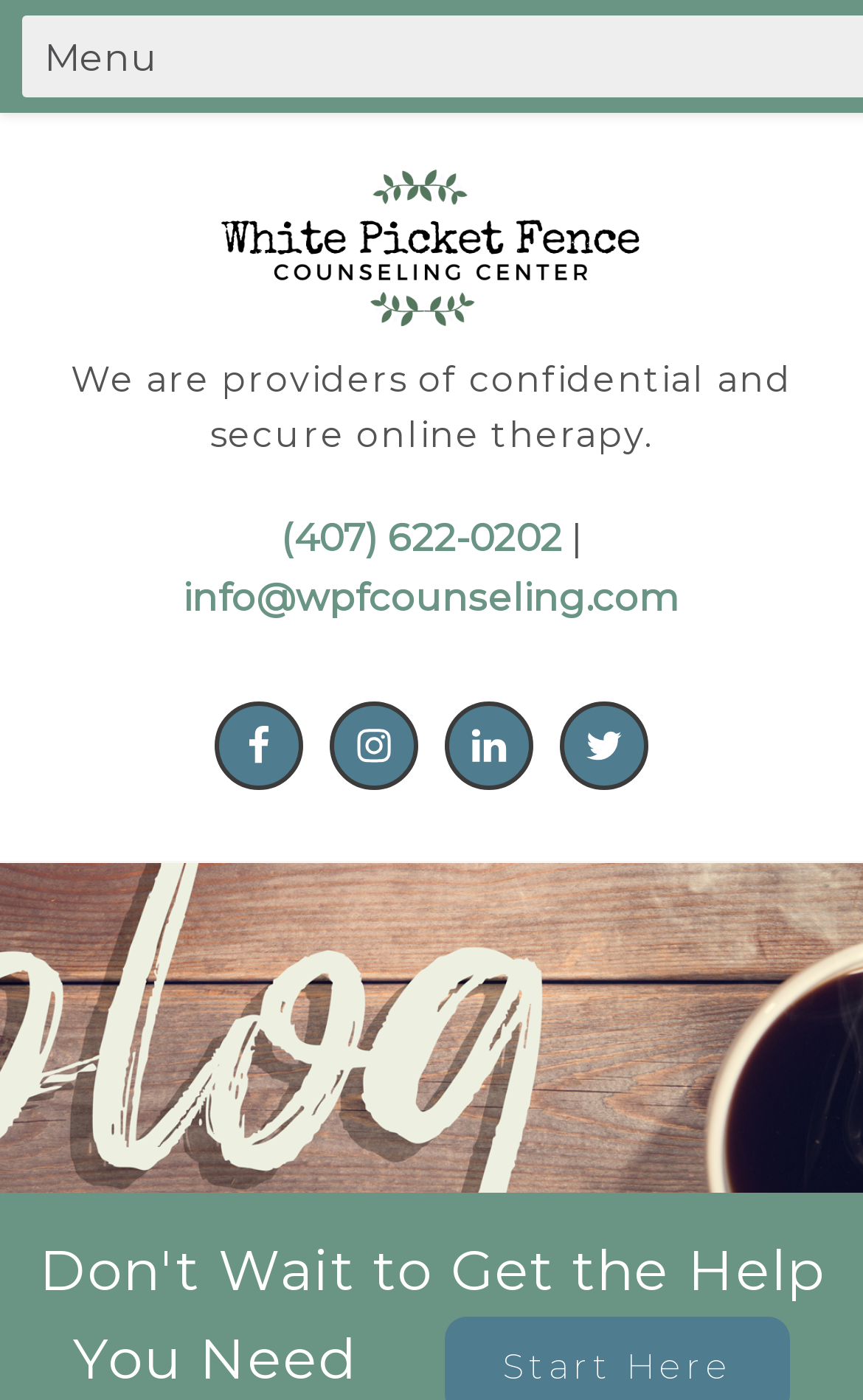How many social media links are on the webpage?
Craft a detailed and extensive response to the question.

I counted the number of social media links by looking at the link elements with the text 'Facebook', 'Instagram', 'LinkedIn', and 'Twitter' which are located at the top of the webpage, below the phone number and email address.